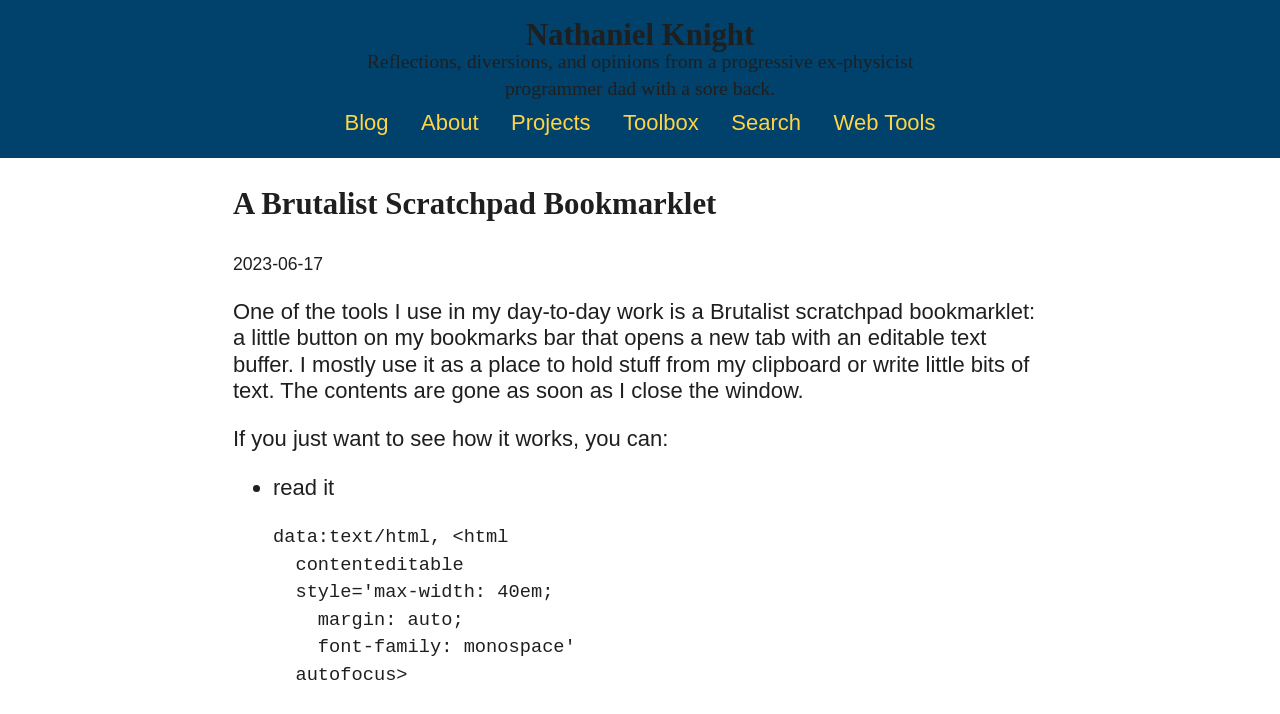Using floating point numbers between 0 and 1, provide the bounding box coordinates in the format (top-left x, top-left y, bottom-right x, bottom-right y). Locate the UI element described here: Search

[0.566, 0.145, 0.631, 0.198]